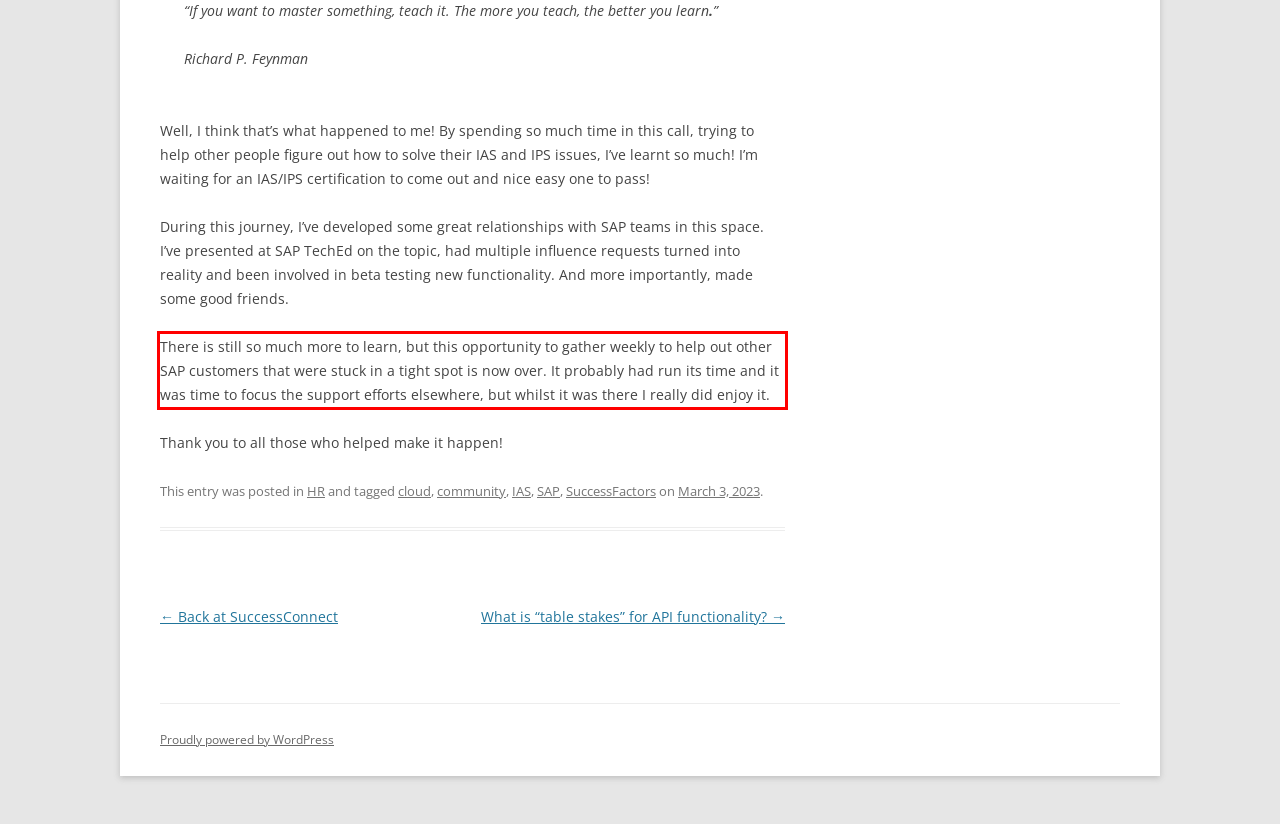Examine the webpage screenshot, find the red bounding box, and extract the text content within this marked area.

There is still so much more to learn, but this opportunity to gather weekly to help out other SAP customers that were stuck in a tight spot is now over. It probably had run its time and it was time to focus the support efforts elsewhere, but whilst it was there I really did enjoy it.